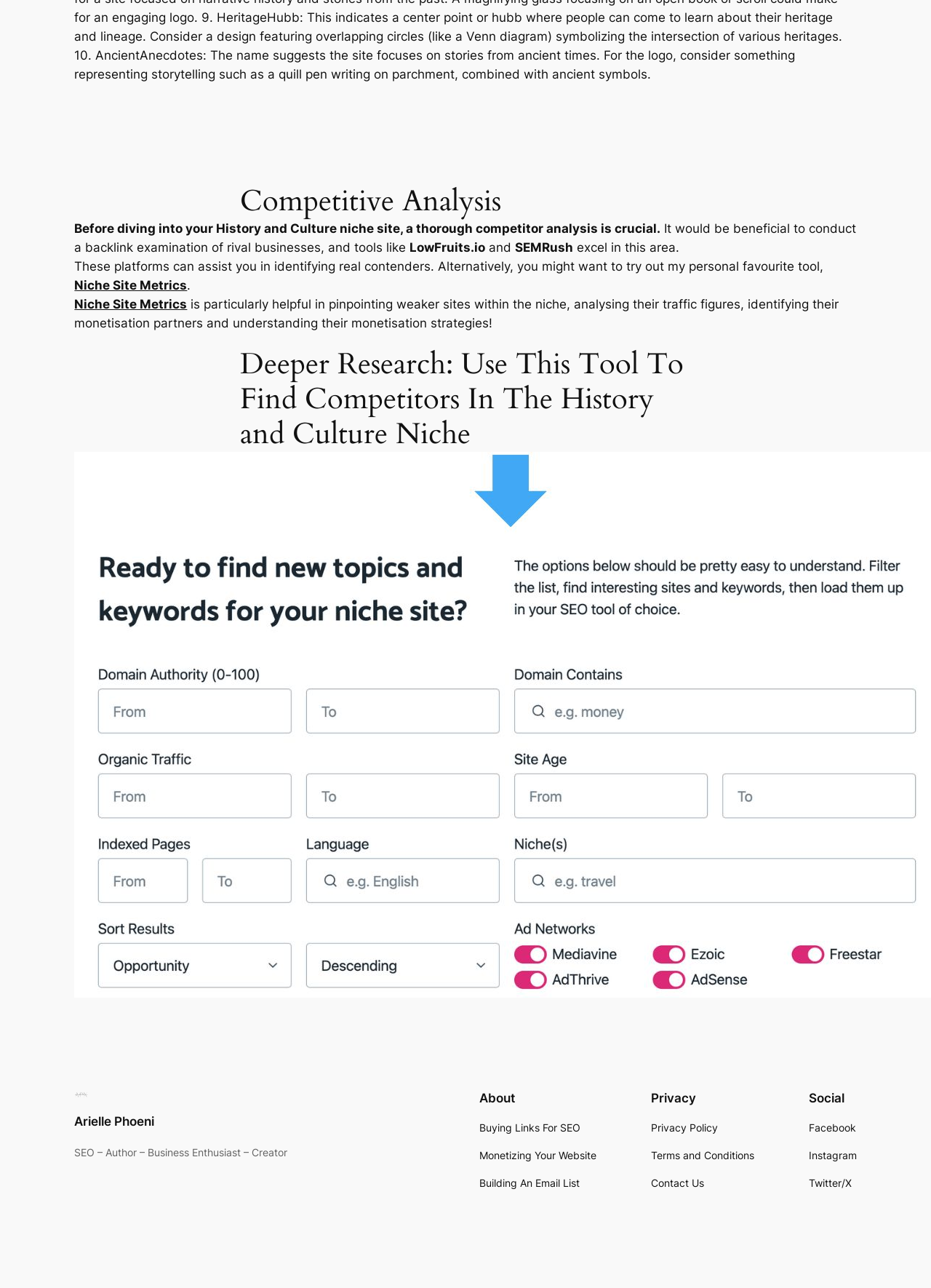Please identify the coordinates of the bounding box that should be clicked to fulfill this instruction: "Explore the tool to find competitors in the History and Culture niche".

[0.258, 0.269, 0.742, 0.351]